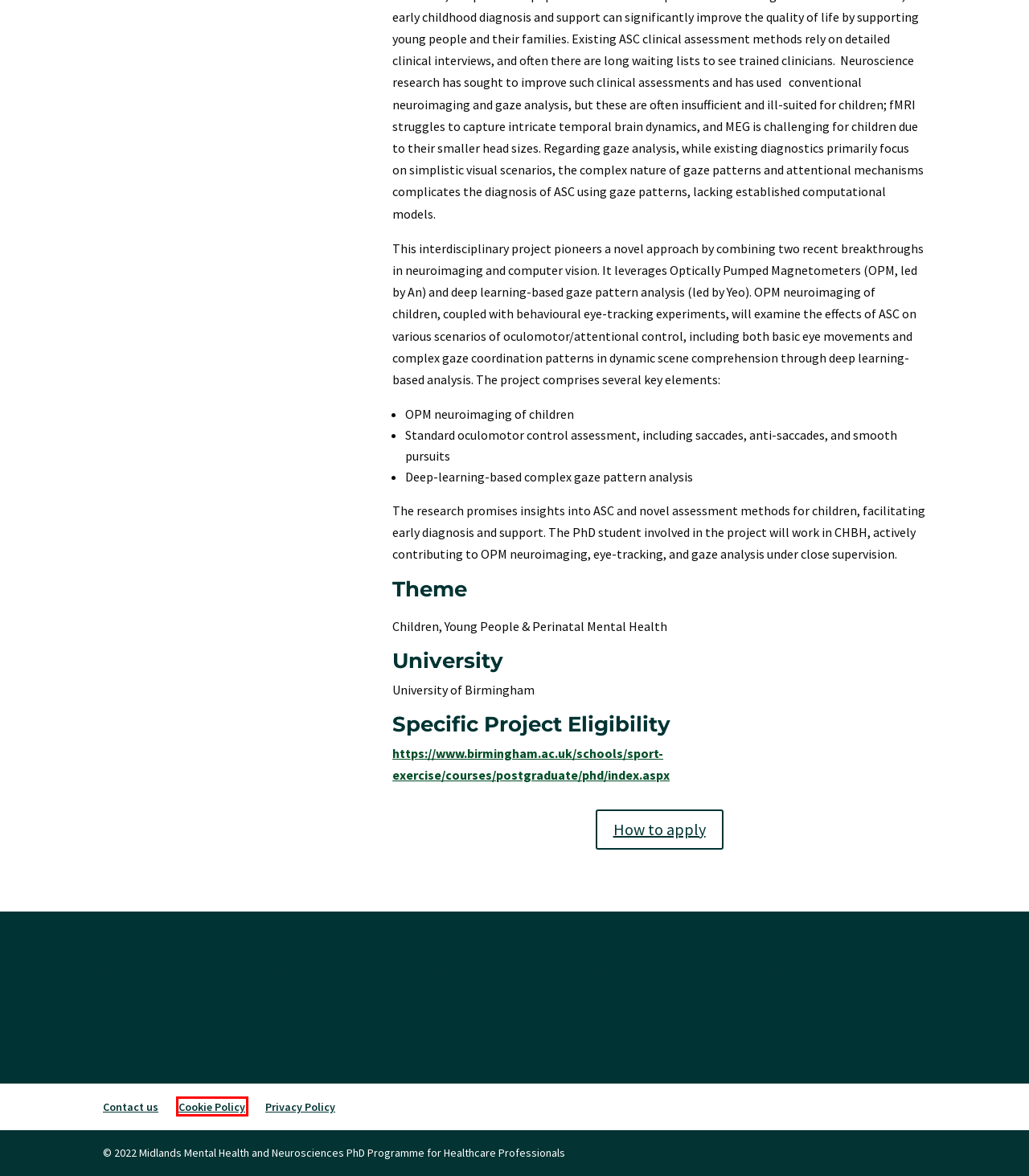Assess the screenshot of a webpage with a red bounding box and determine which webpage description most accurately matches the new page after clicking the element within the red box. Here are the options:
A. Privacy - The University of Nottingham
B. 2024 Recruitment - Midlands Mental Health and Neurosciences PhD Programme
C. A Leading UK University | University of Leicester
D. Cookie Policy for University of Nottingham - The University of Nottingham
E. University of Nottingham
F. Welcome to the University of Warwick
G. PhD opportunities - School of Sport, Exercise and Rehabilitation Sciences - University of Birmingham
H. A leading global university - University of Birmingham

D